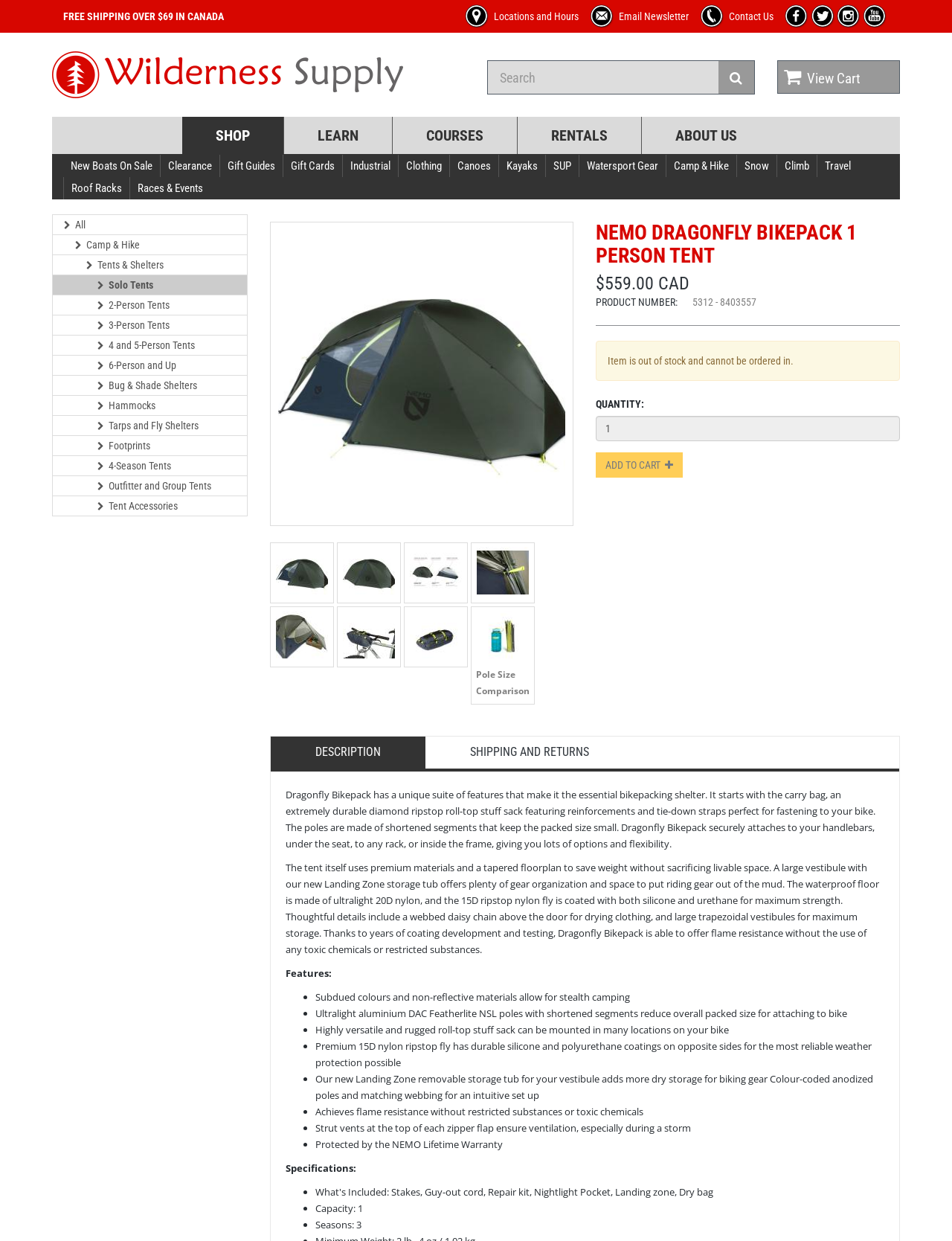Provide the bounding box coordinates for the UI element that is described by this text: "Roof Racks". The coordinates should be in the form of four float numbers between 0 and 1: [left, top, right, bottom].

[0.067, 0.143, 0.136, 0.161]